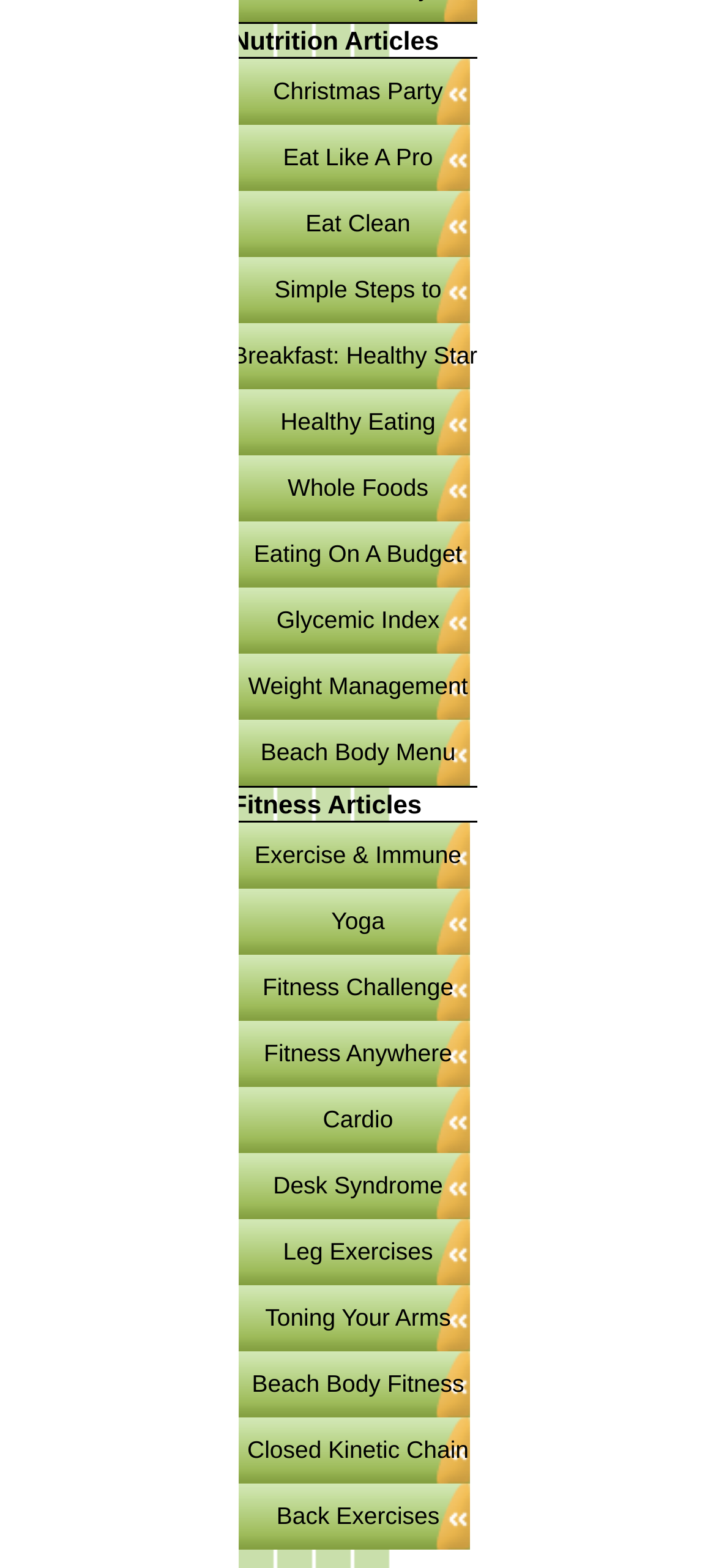Find the bounding box coordinates for the HTML element described in this sentence: "Whole Foods". Provide the coordinates as four float numbers between 0 and 1, in the format [left, top, right, bottom].

[0.323, 0.29, 0.677, 0.333]